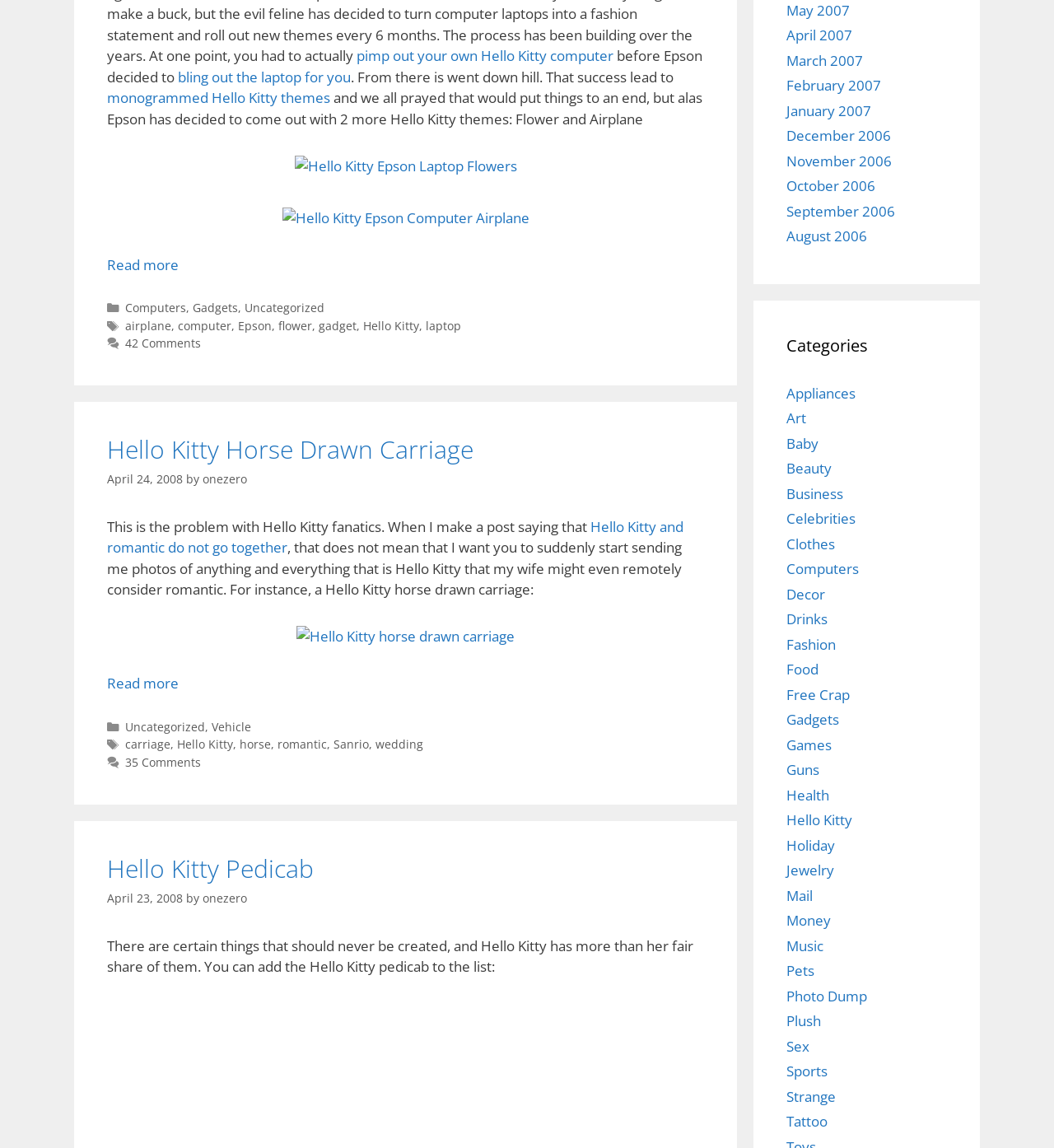What is the category of the 'Hello Kitty Pedicab' post?
Please provide a comprehensive answer based on the details in the screenshot.

The category of the 'Hello Kitty Pedicab' post is located at the bottom of the post, which is indicated by the link 'Uncategorized'.